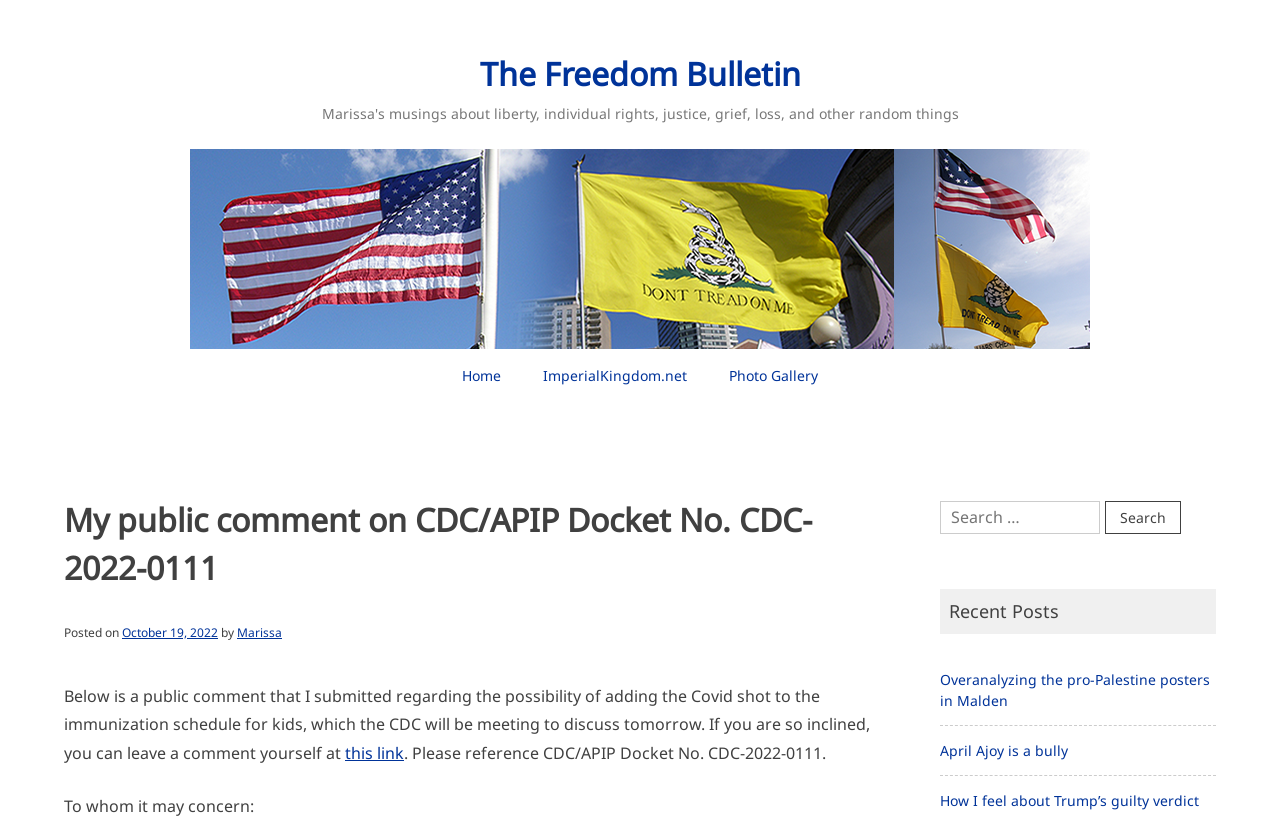Provide the bounding box coordinates of the HTML element described as: "Marissa". The bounding box coordinates should be four float numbers between 0 and 1, i.e., [left, top, right, bottom].

[0.185, 0.759, 0.22, 0.779]